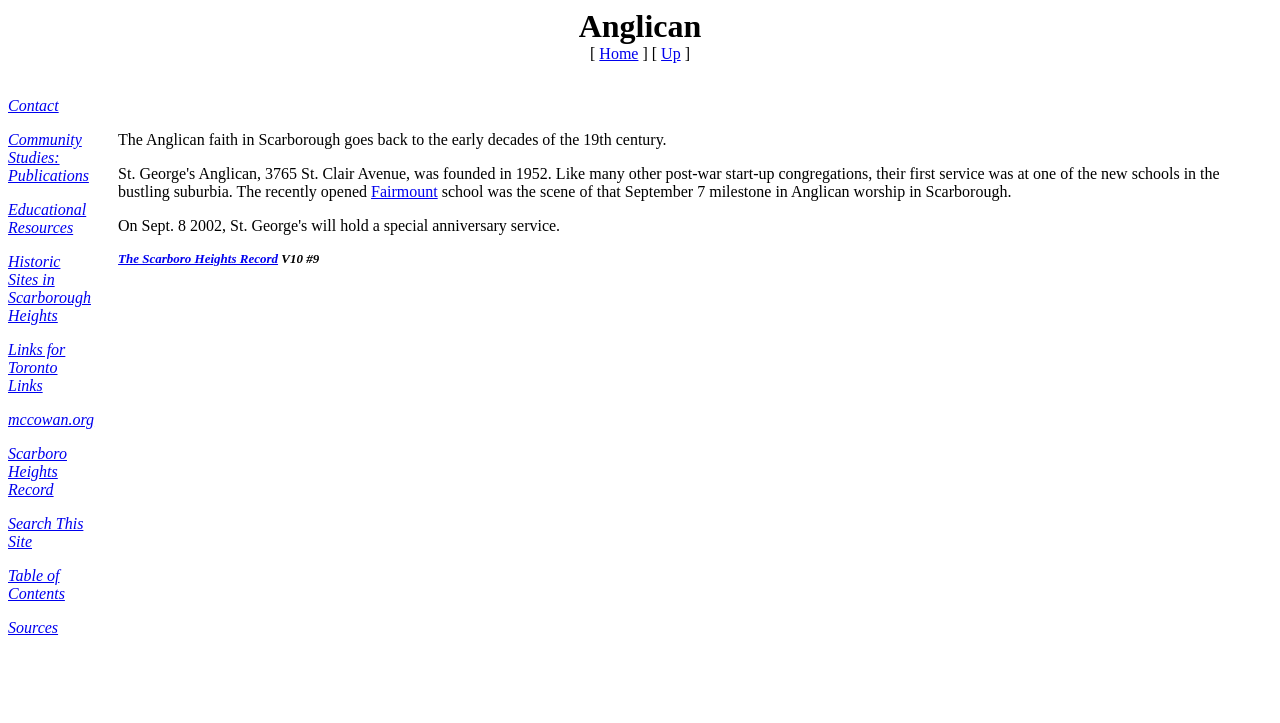Please give a concise answer to this question using a single word or phrase: 
What is the name of the publication mentioned in the webpage?

The Scarboro Heights Record